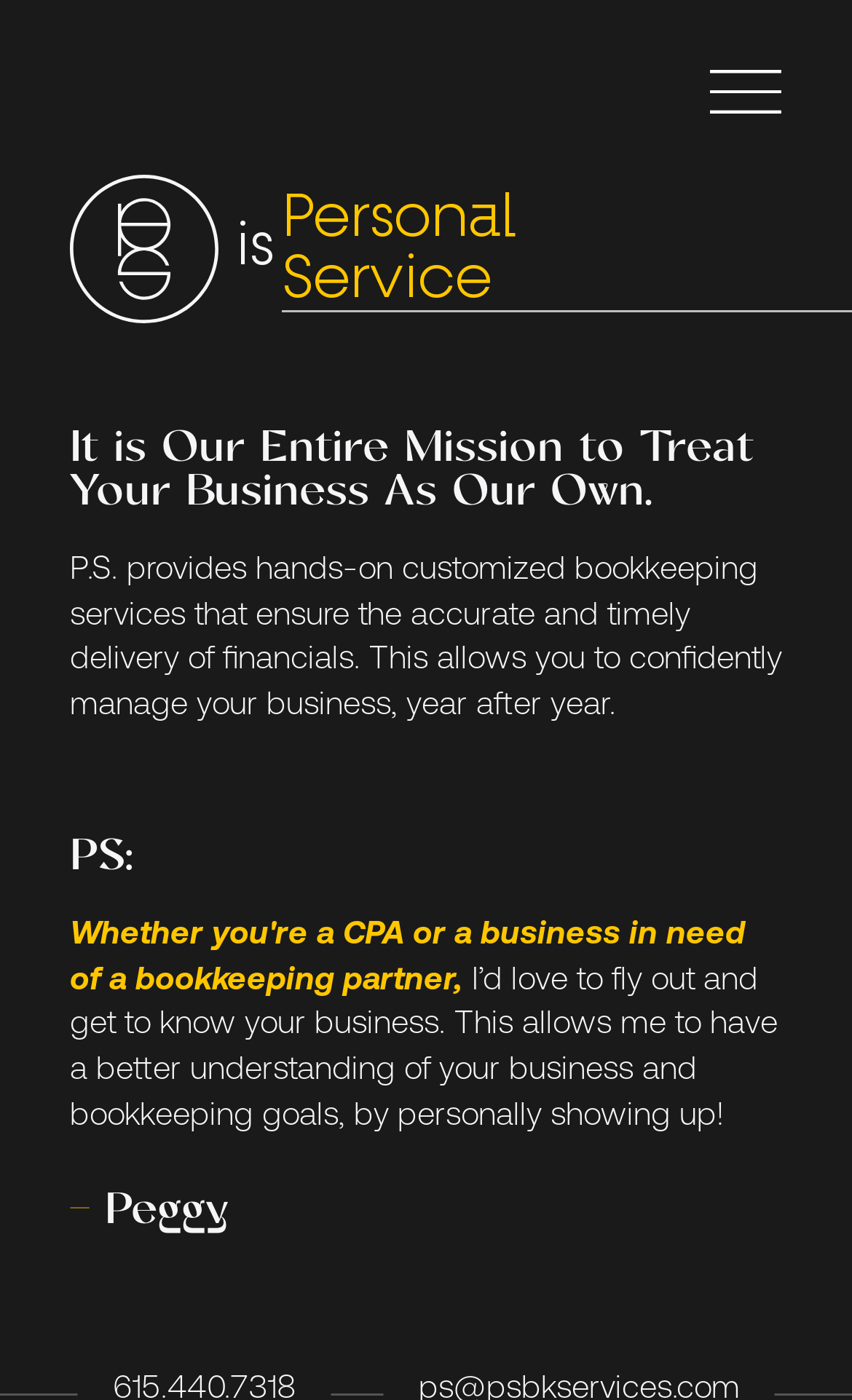What is the mission of P.S. Business Services Inc.?
Ensure your answer is thorough and detailed.

Based on the heading 'It is Our Entire Mission to Treat Your Business As Our Own.' on the webpage, it is clear that the mission of P.S. Business Services Inc. is to treat your business as their own.